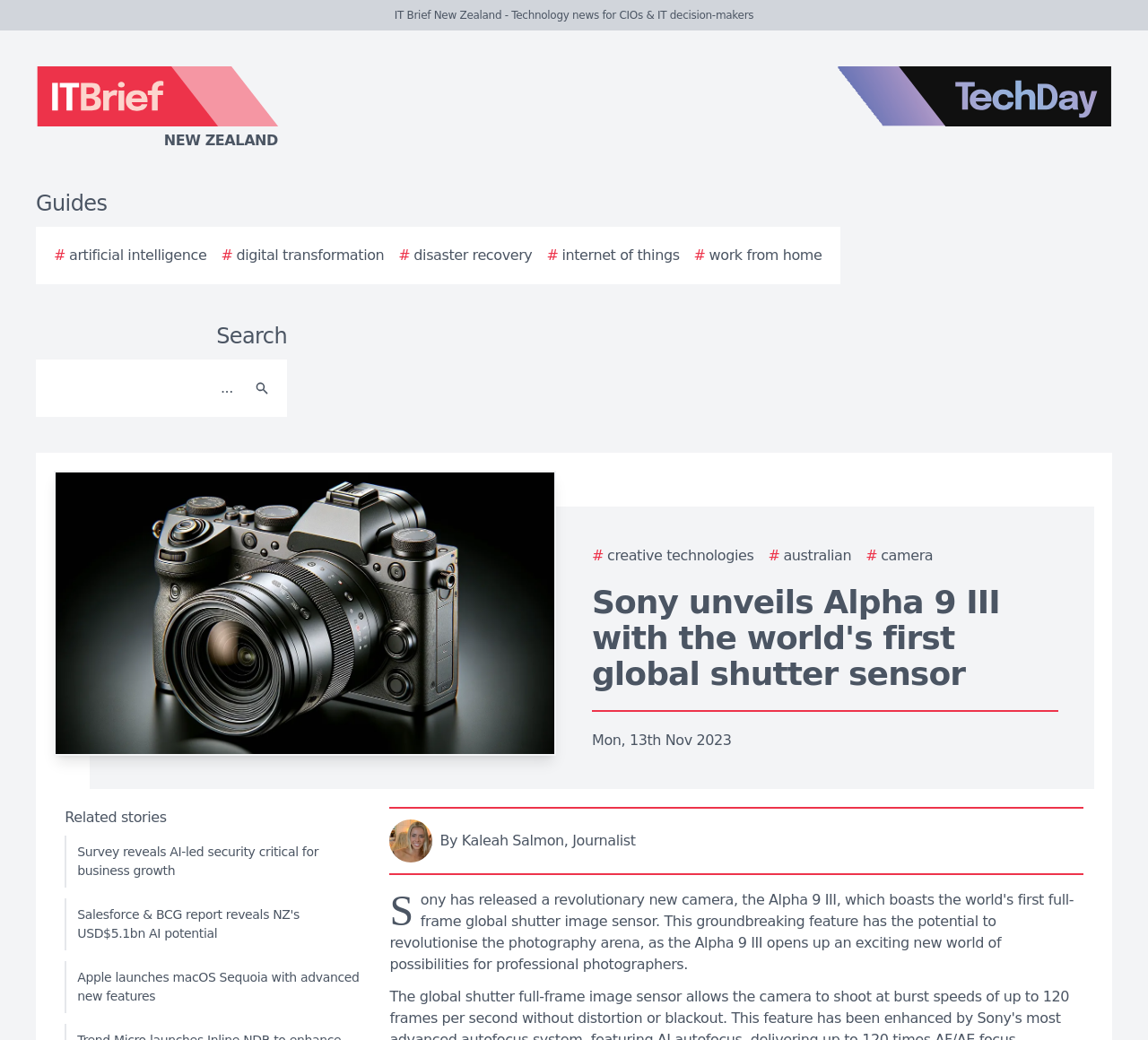Determine the bounding box coordinates for the region that must be clicked to execute the following instruction: "Read the news about Apple's macOS Sequoia".

[0.056, 0.924, 0.314, 0.974]